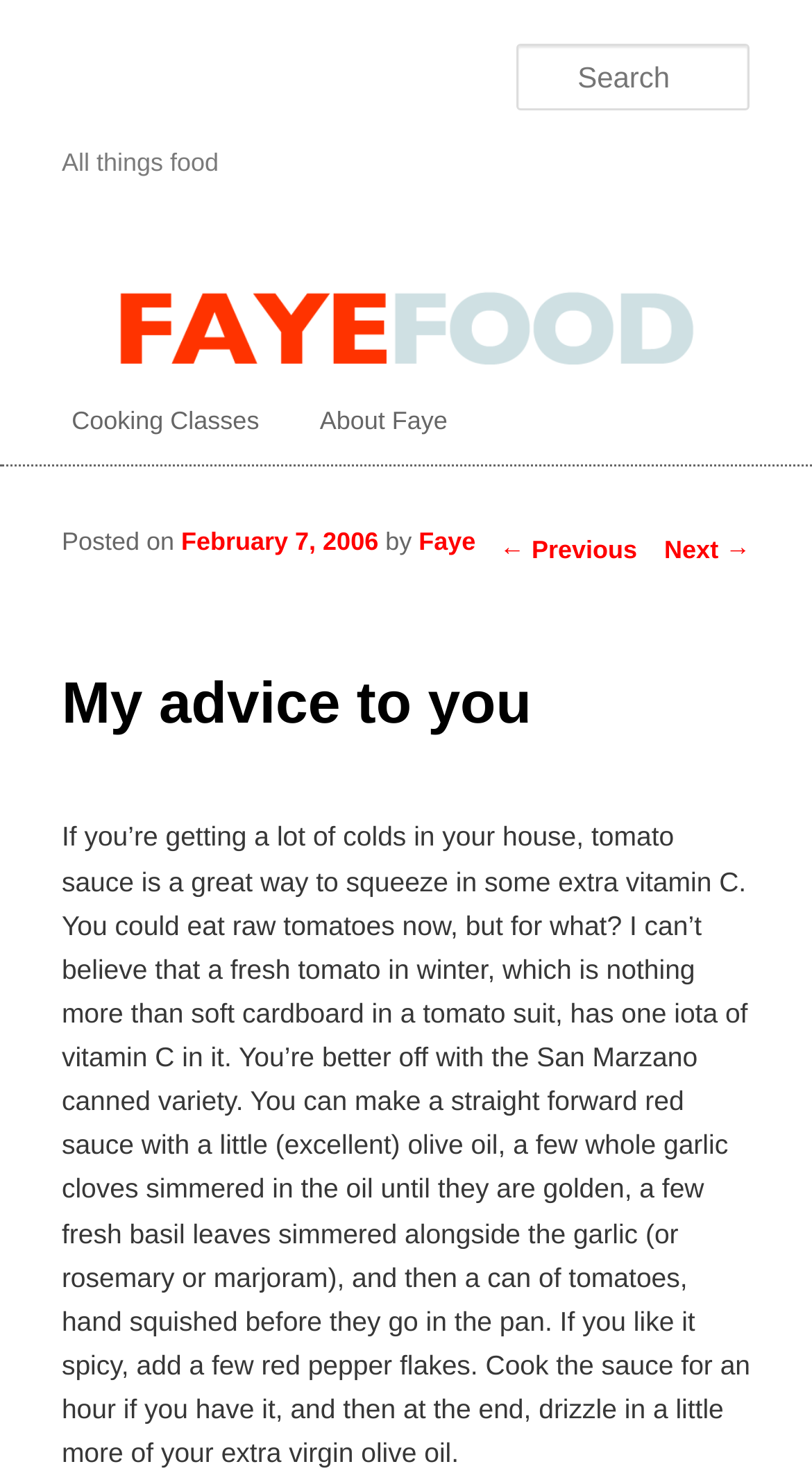What is the main topic of the current article?
Utilize the image to construct a detailed and well-explained answer.

The main topic of the current article can be inferred by reading the article content, which discusses the benefits of using tomato sauce as a way to get extra vitamin C, and provides a recipe for making a red sauce with canned tomatoes.